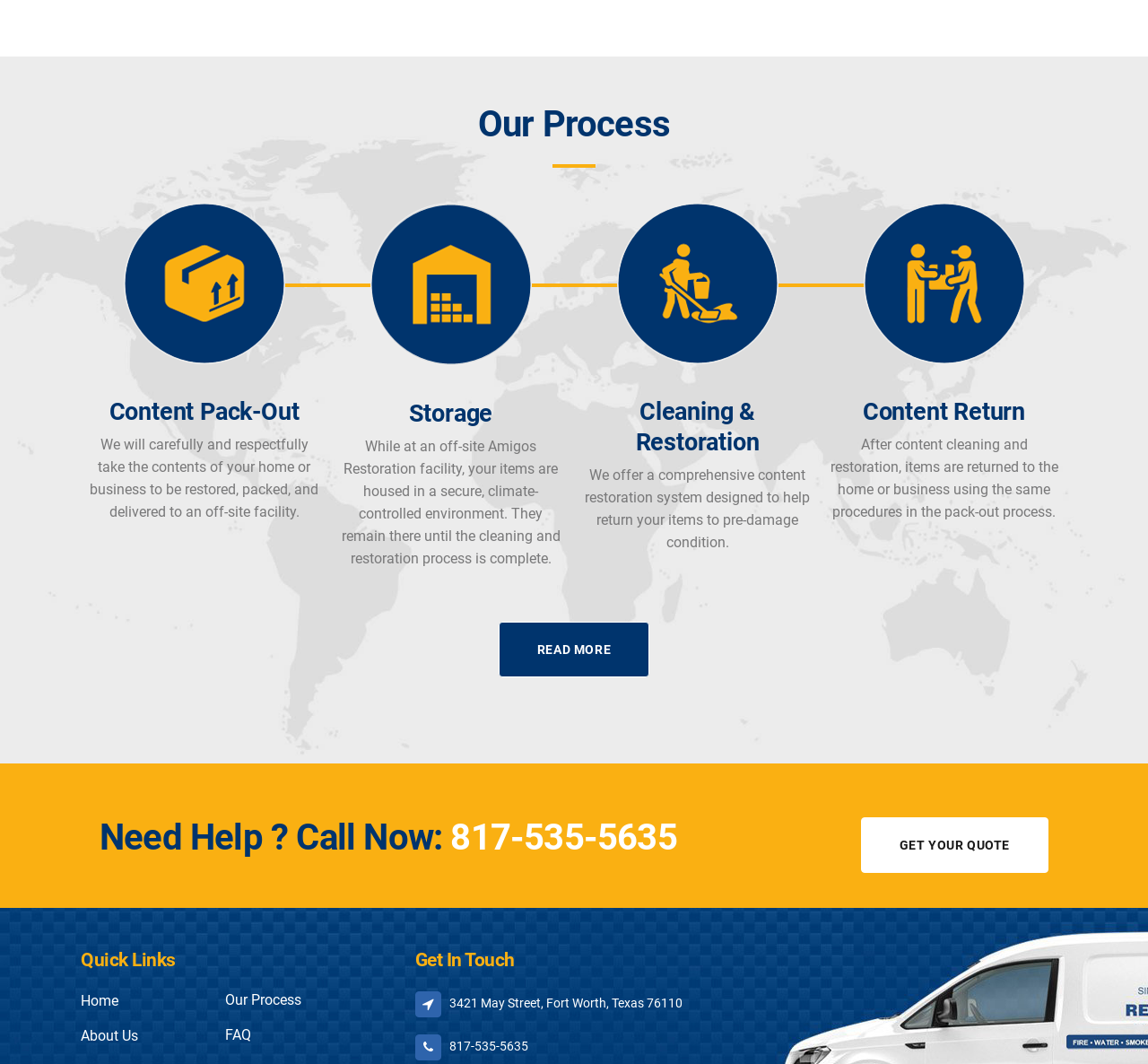Please identify the bounding box coordinates of the element that needs to be clicked to perform the following instruction: "Click on 'Home'".

[0.07, 0.932, 0.345, 0.95]